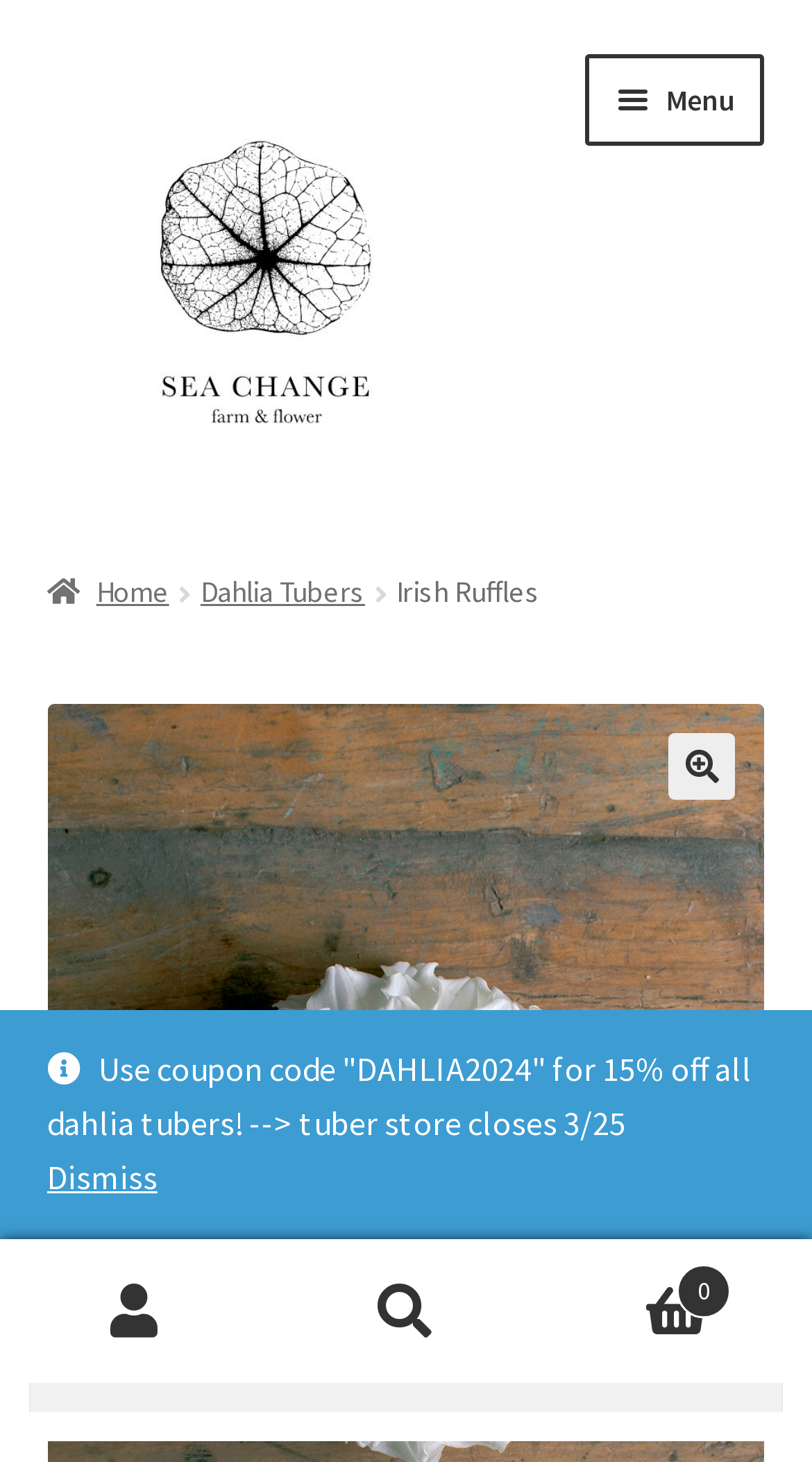Identify the bounding box coordinates of the element to click to follow this instruction: 'Go to my account'. Ensure the coordinates are four float values between 0 and 1, provided as [left, top, right, bottom].

[0.0, 0.849, 0.333, 0.946]